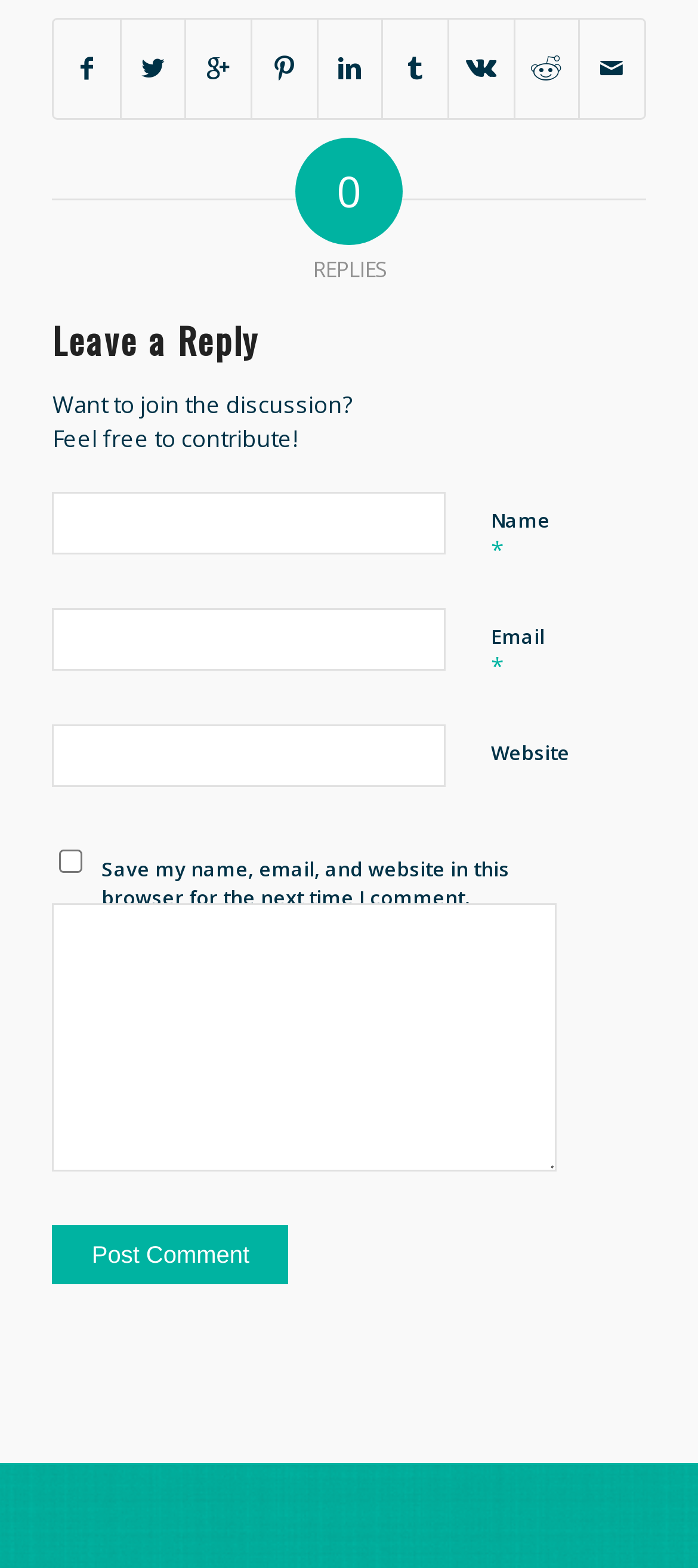Please identify the bounding box coordinates of the clickable region that I should interact with to perform the following instruction: "Enter your name". The coordinates should be expressed as four float numbers between 0 and 1, i.e., [left, top, right, bottom].

[0.075, 0.314, 0.639, 0.354]